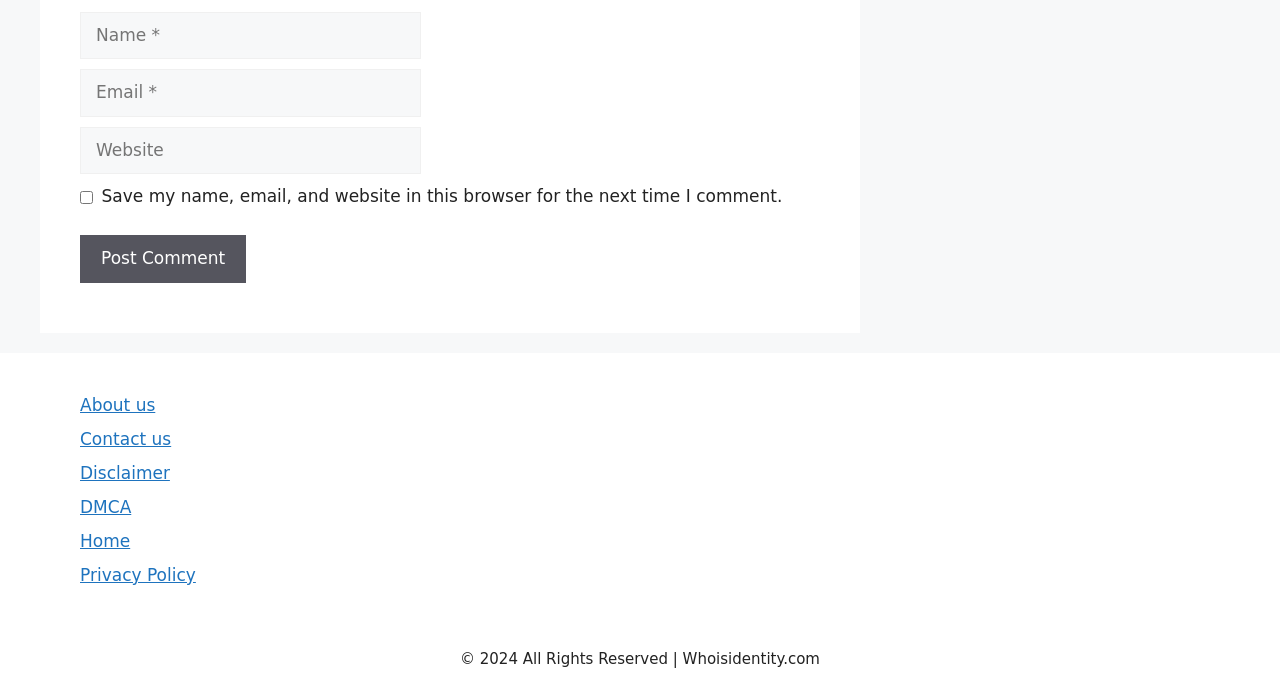Please provide a short answer using a single word or phrase for the question:
What is the label of the first text box?

Name